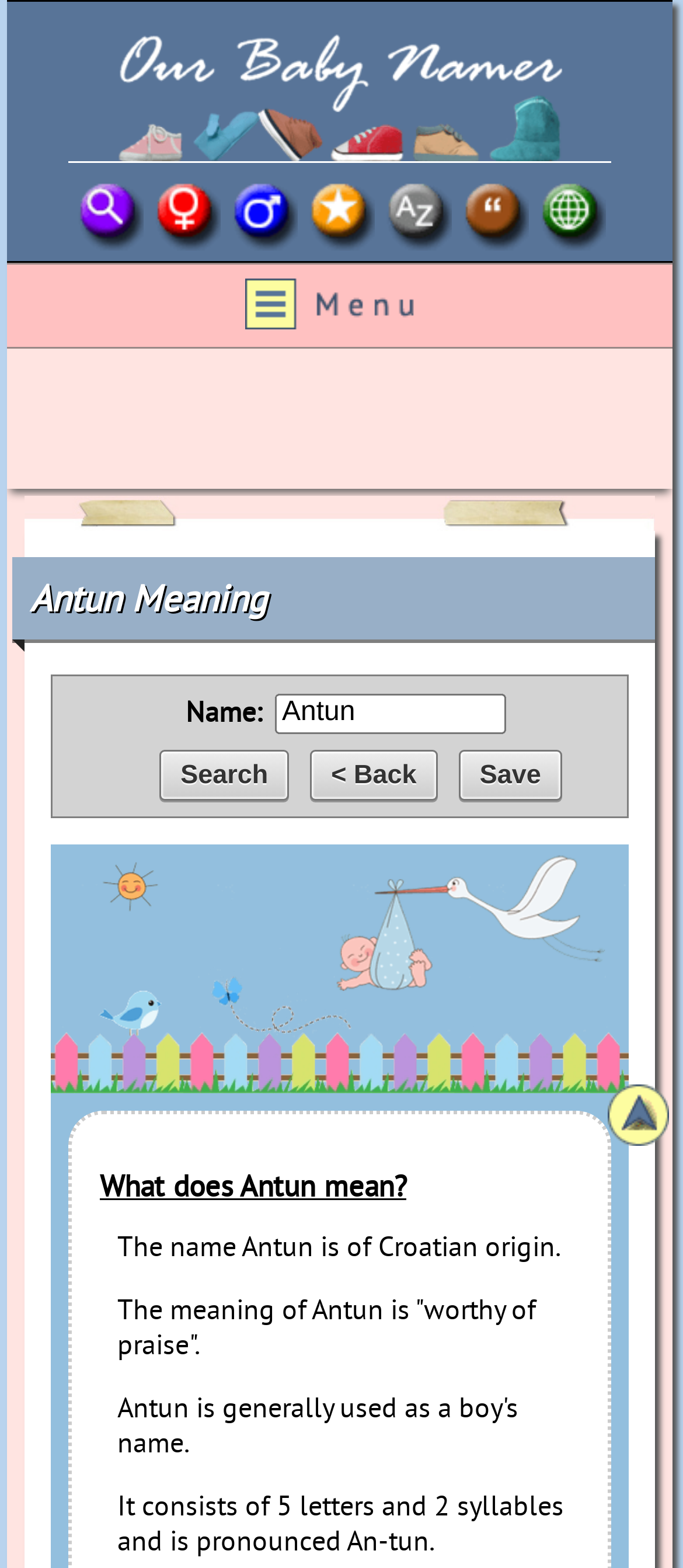Provide the bounding box coordinates of the section that needs to be clicked to accomplish the following instruction: "Go to Boy Names."

[0.333, 0.144, 0.436, 0.166]